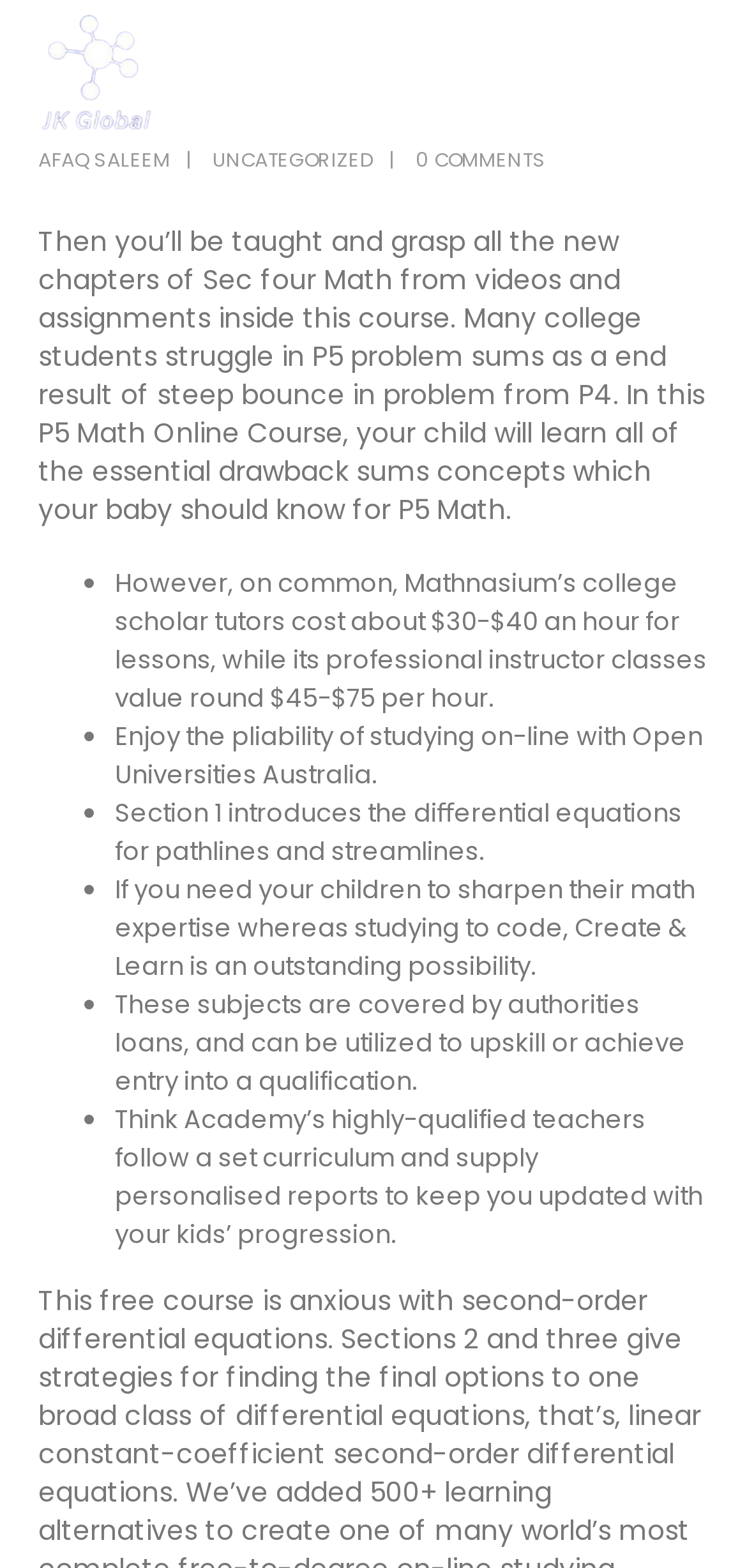Please answer the following question using a single word or phrase: How many bullet points are in the list?

6